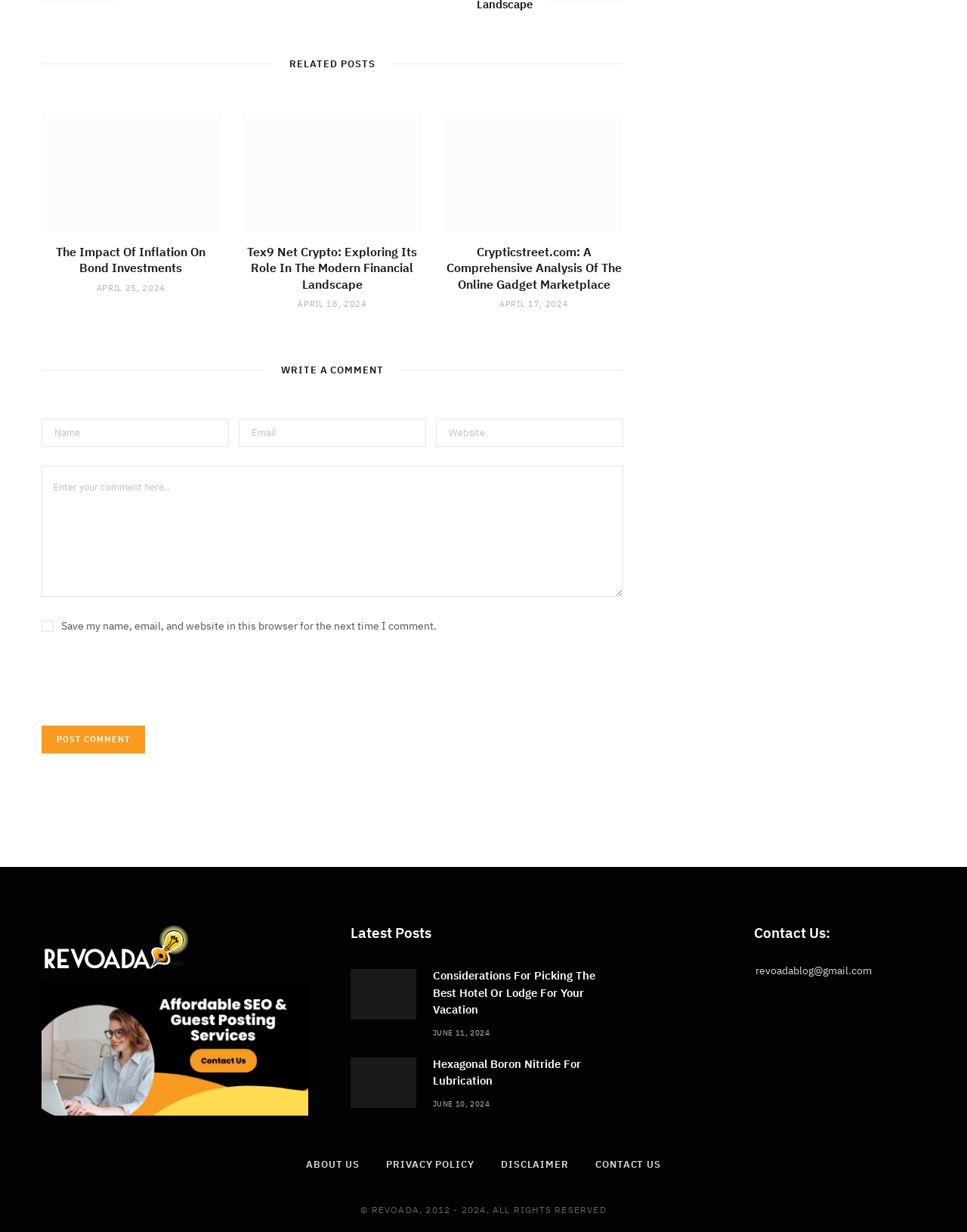Identify the bounding box coordinates necessary to click and complete the given instruction: "Post a comment".

[0.043, 0.589, 0.15, 0.612]